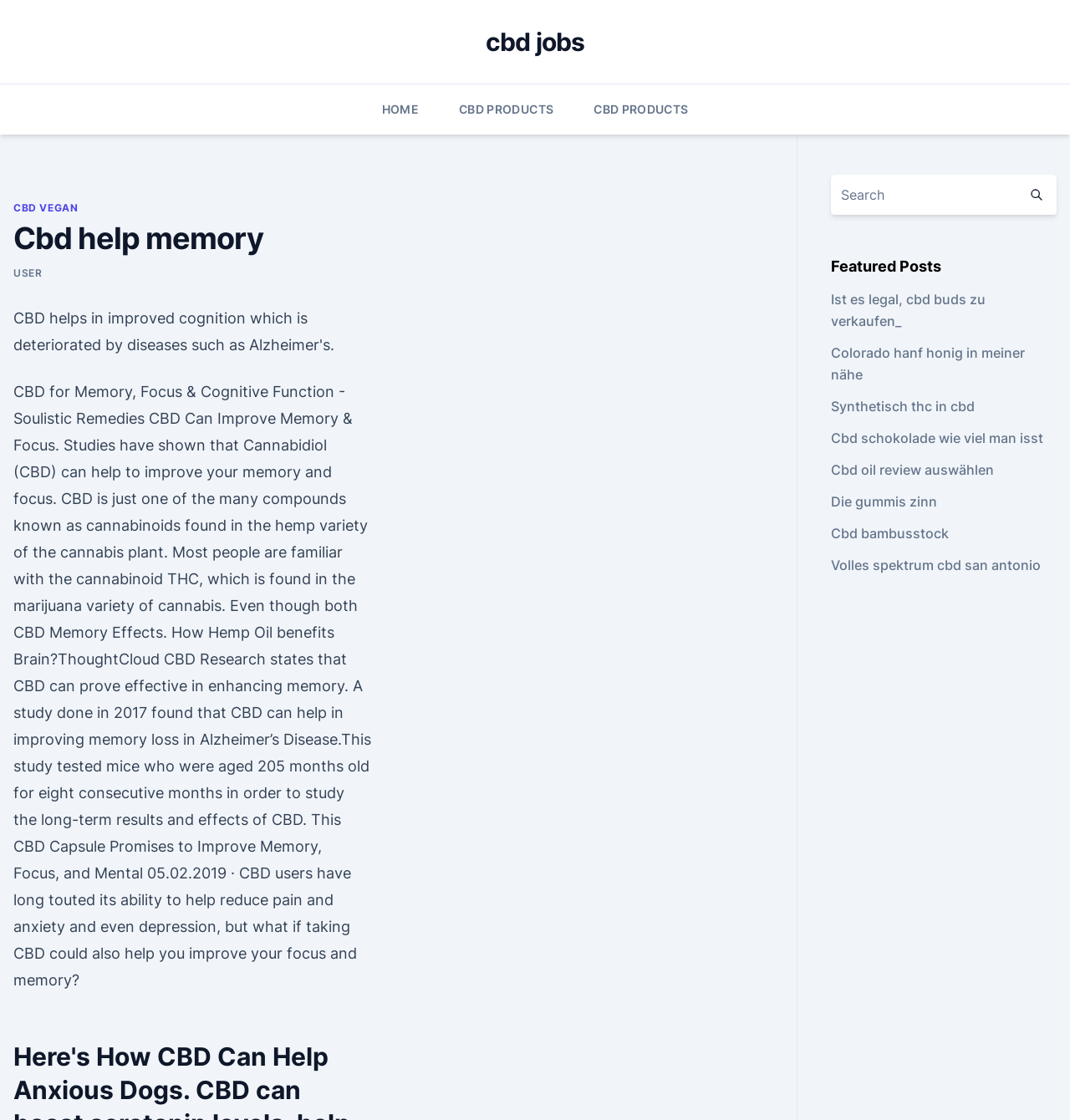Write a detailed summary of the webpage, including text, images, and layout.

This webpage is about CBD and its benefits, particularly in improving memory and cognitive function. At the top, there are four links: "cbd jobs", "HOME", "CBD PRODUCTS", and another "CBD PRODUCTS" with a dropdown menu containing a link to "CBD VEGAN". 

Below these links, there is a header section with a title "Cbd help memory" and a link to "USER". The main content of the page is a long article discussing how CBD can improve memory and focus, citing studies and research on the topic. The article is divided into sections, with headings and paragraphs of text.

On the right side of the page, there is a search bar with a textbox and a button, accompanied by an image. Below the search bar, there is a section titled "Featured Posts" with several links to articles, including "Ist es legal, cbd buds zu verkaufen_", "Colorado hanf honig in meiner nähe", and others. These links appear to be related to CBD products and their uses.